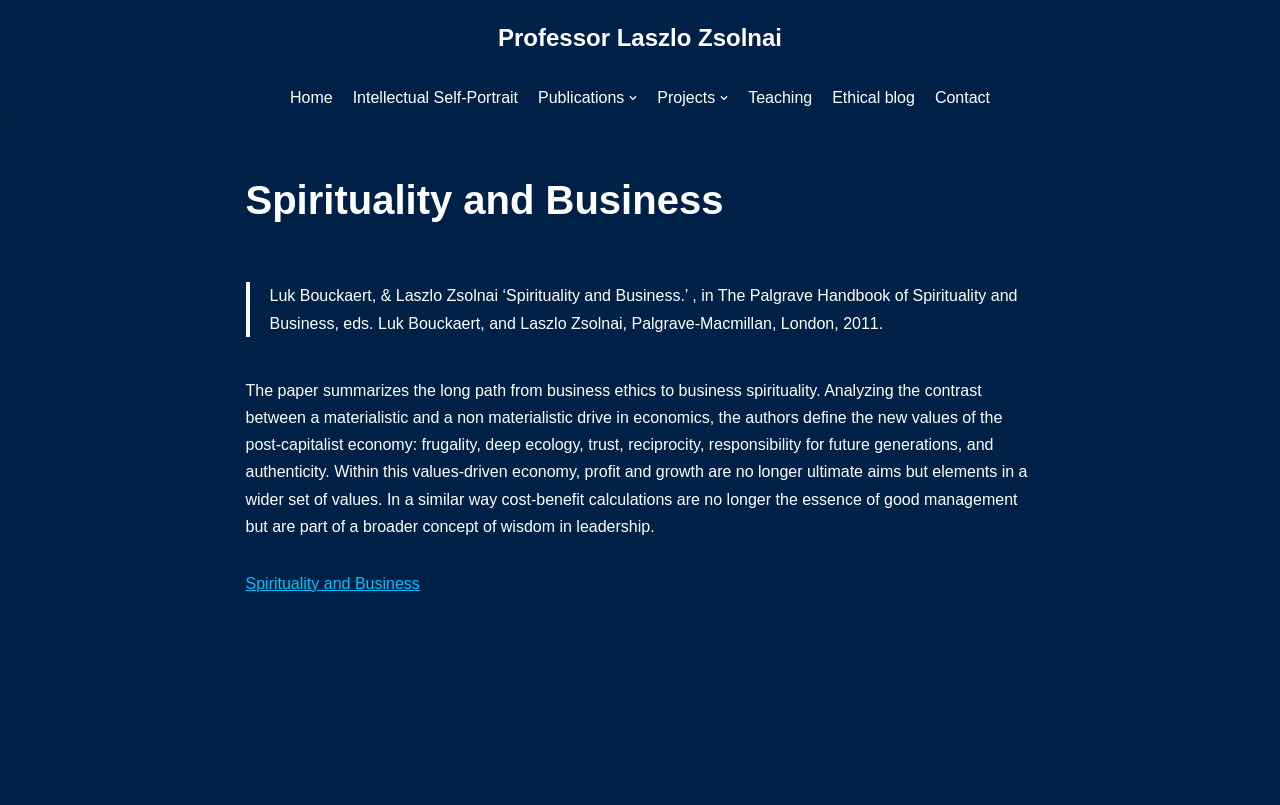What is the title of the handbook?
Please respond to the question with a detailed and well-explained answer.

The title of the handbook can be found in the blockquote, which cites the handbook as a publication edited by Luk Bouckaert and Laszlo Zsolnai.